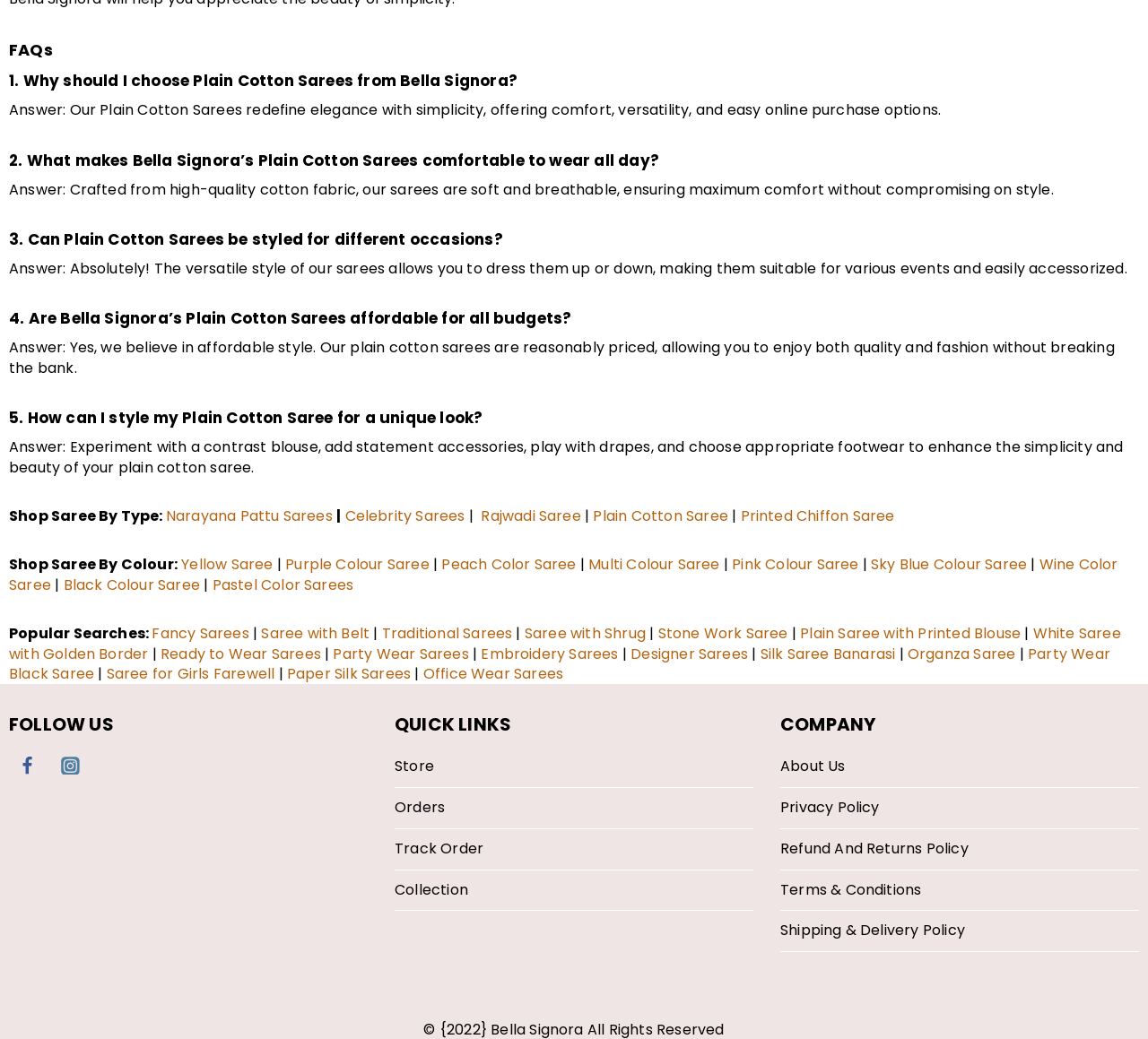Identify the bounding box coordinates for the region to click in order to carry out this instruction: "Click on the 'Narayana Pattu Sarees' link". Provide the coordinates using four float numbers between 0 and 1, formatted as [left, top, right, bottom].

[0.144, 0.487, 0.29, 0.506]